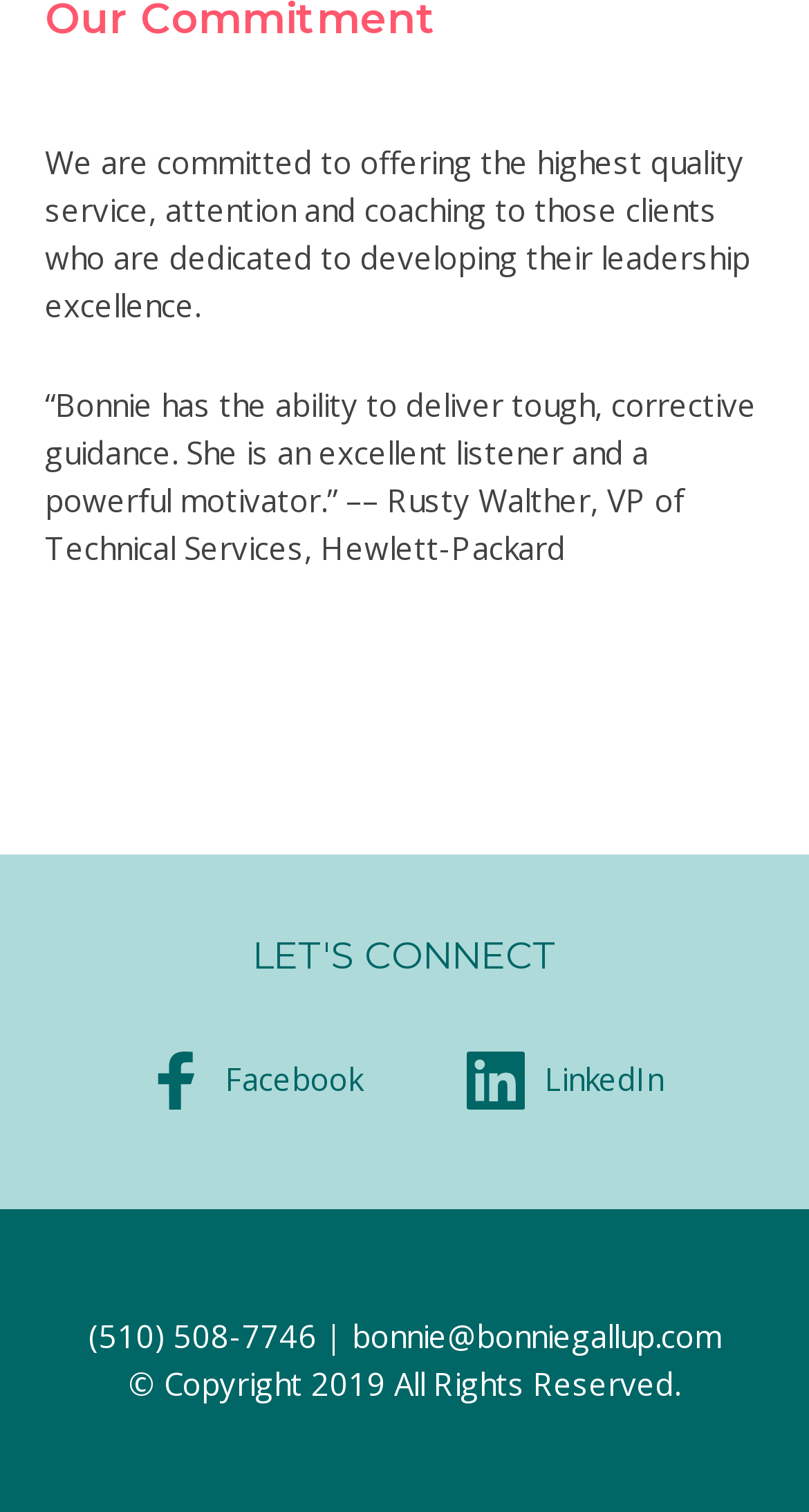Examine the image carefully and respond to the question with a detailed answer: 
What is the email address to contact Bonnie?

The contact information section at the bottom of the webpage lists the email address as bonnie@bonniegallup.com, which can be used to contact Bonnie directly.